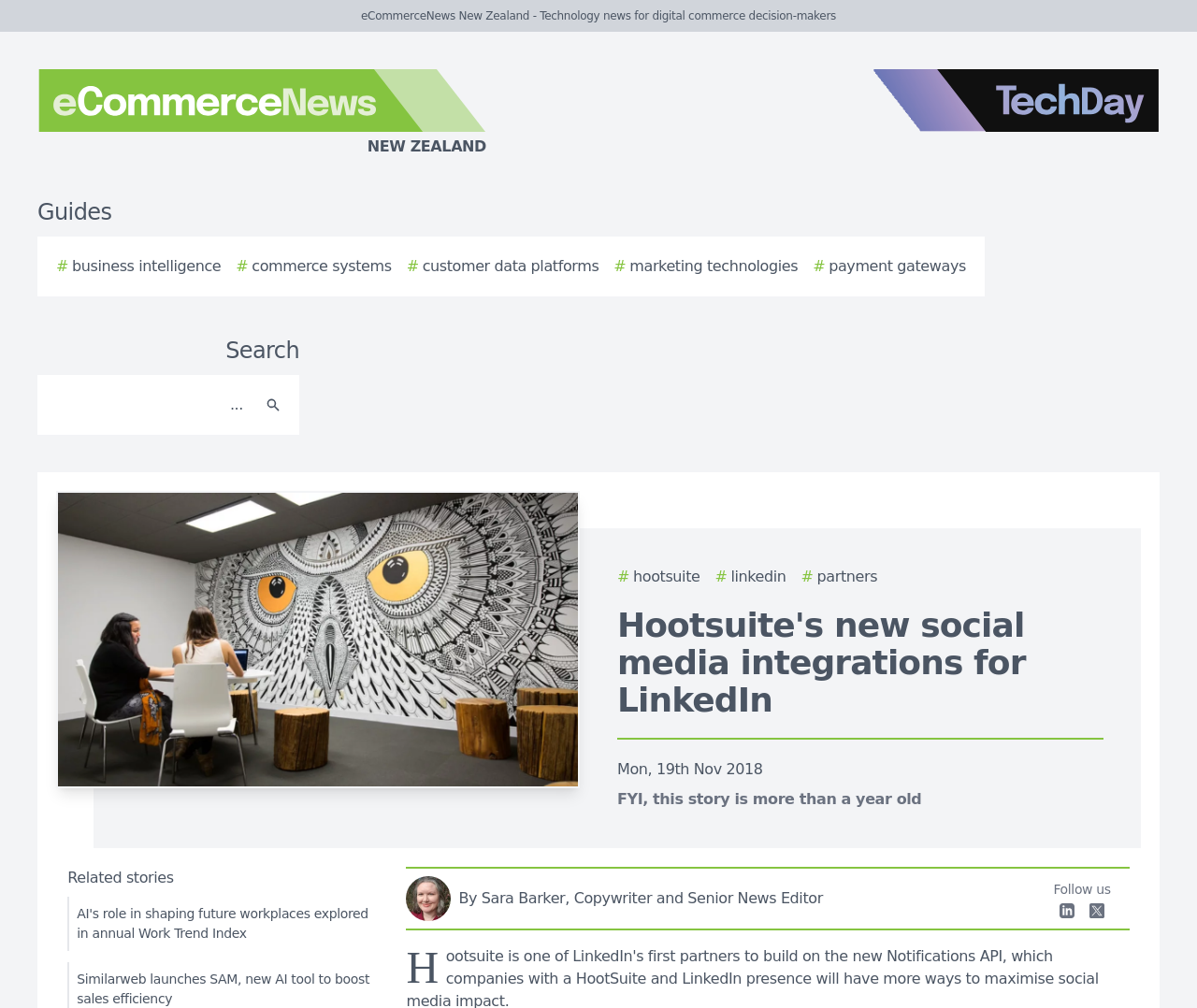Based on the element description: "title="Return to the homepage"", identify the UI element and provide its bounding box coordinates. Use four float numbers between 0 and 1, [left, top, right, bottom].

None